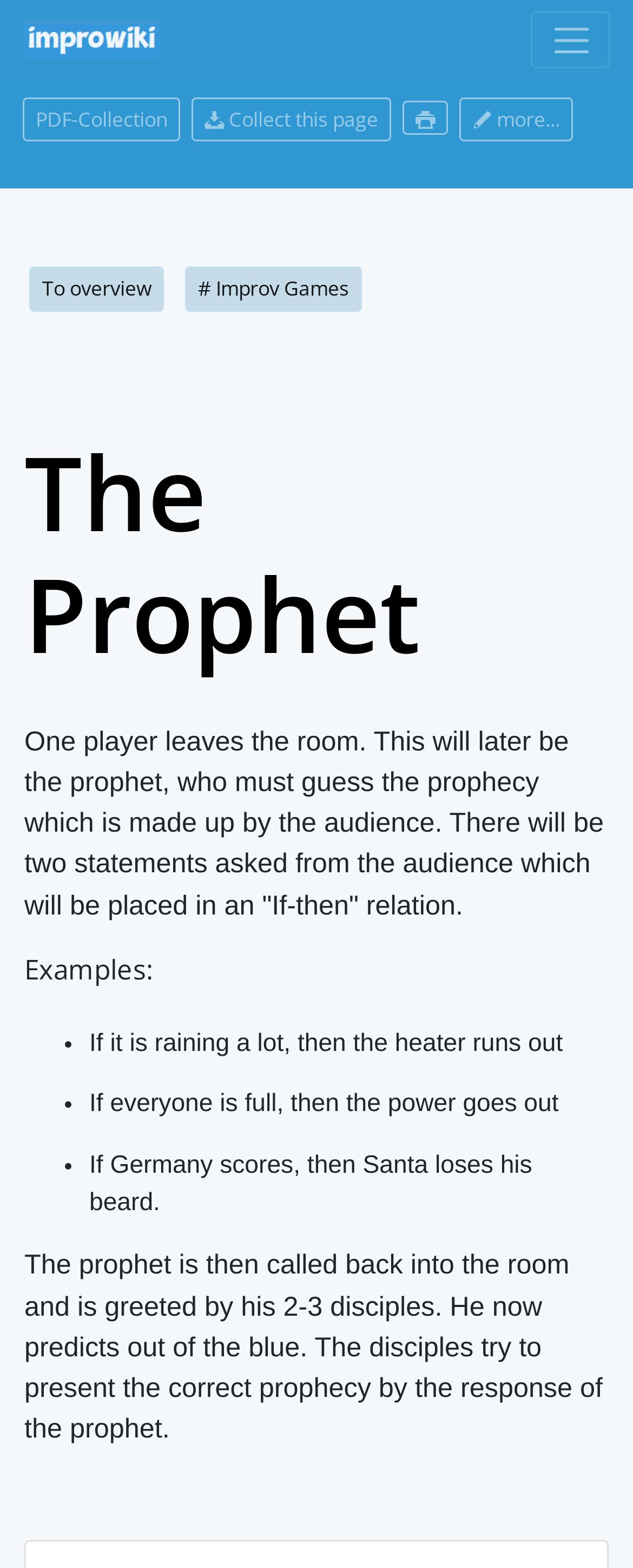Using the description: "Collect this page", identify the bounding box of the corresponding UI element in the screenshot.

[0.303, 0.062, 0.618, 0.091]